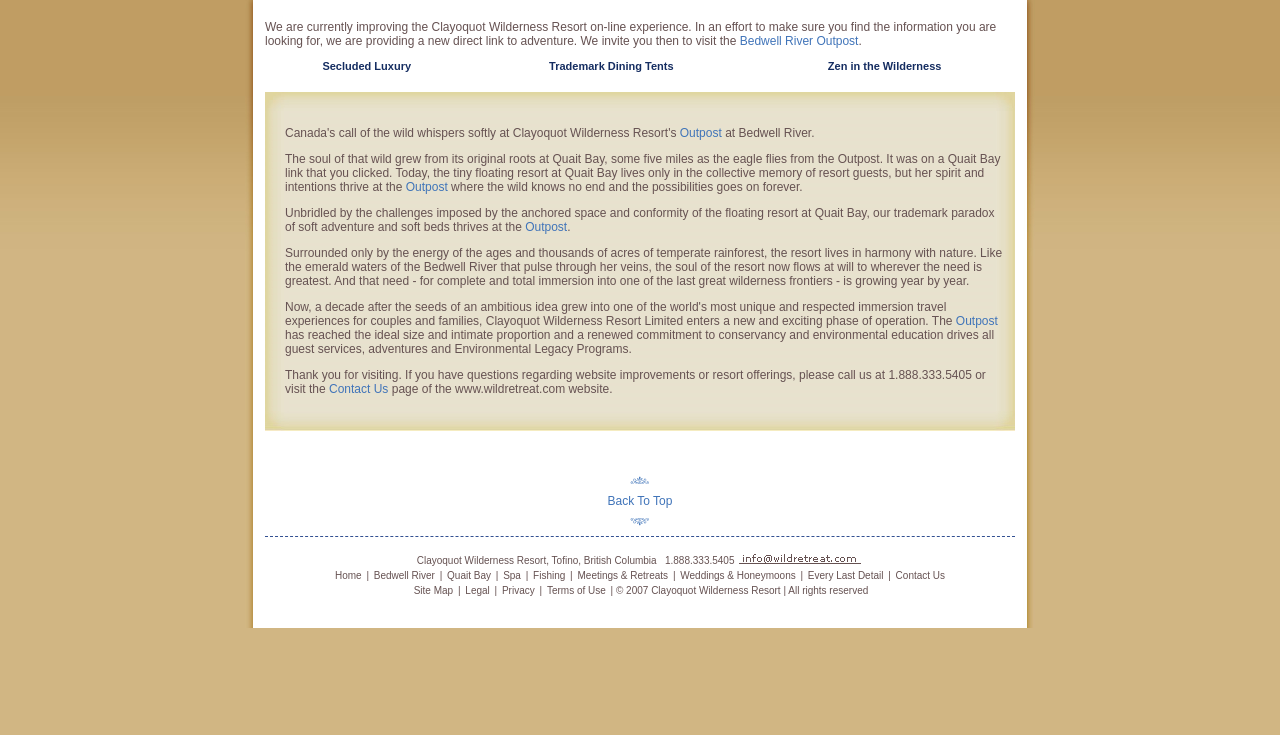Find the bounding box coordinates of the clickable area required to complete the following action: "Learn about Meetings & Retreats".

[0.451, 0.776, 0.522, 0.79]